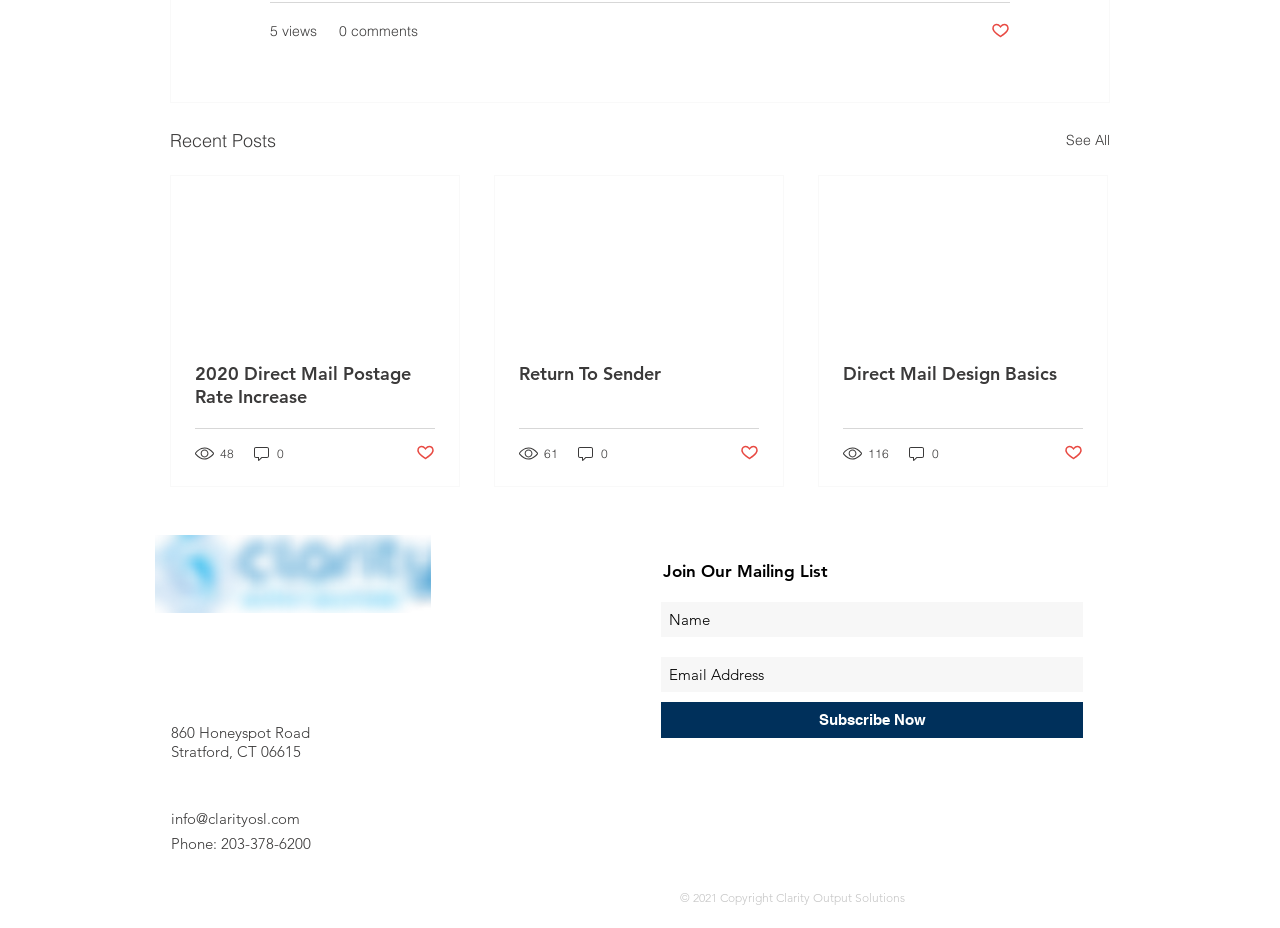Please give a short response to the question using one word or a phrase:
What is the company name?

Clarity Output Solutions